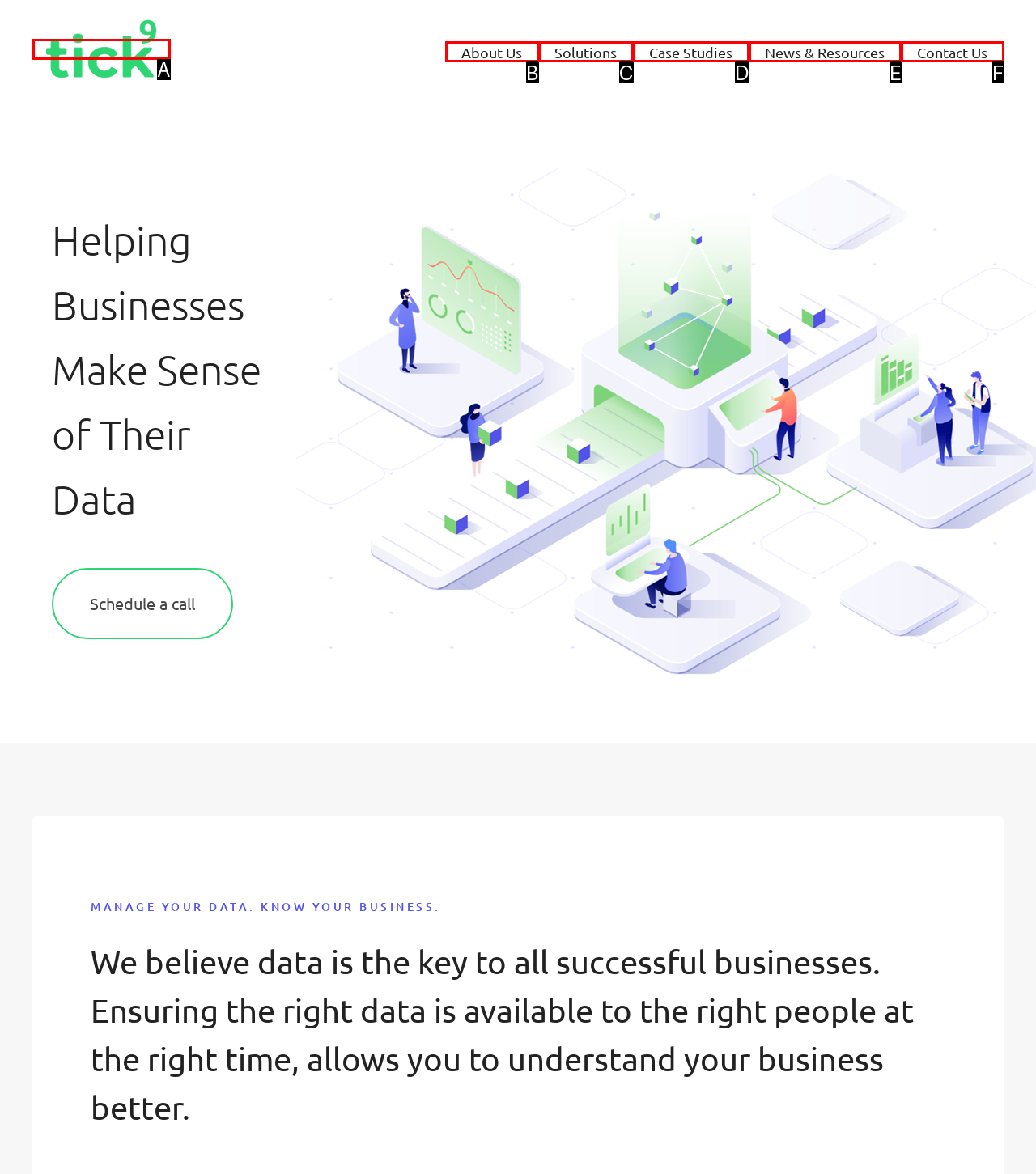Given the description: Case Studies, pick the option that matches best and answer with the corresponding letter directly.

D